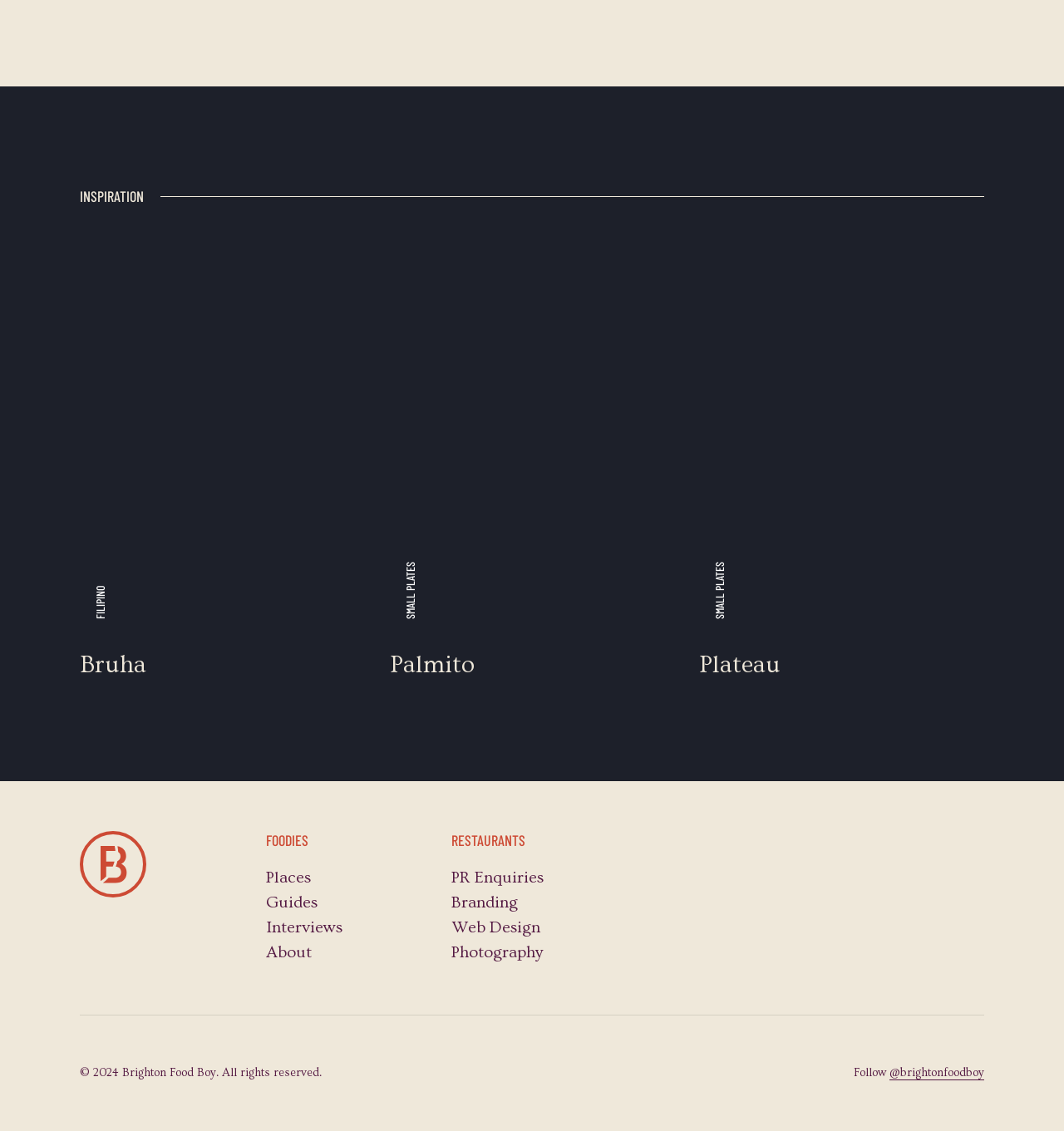Answer the question briefly using a single word or phrase: 
What year is mentioned in the copyright text?

2024